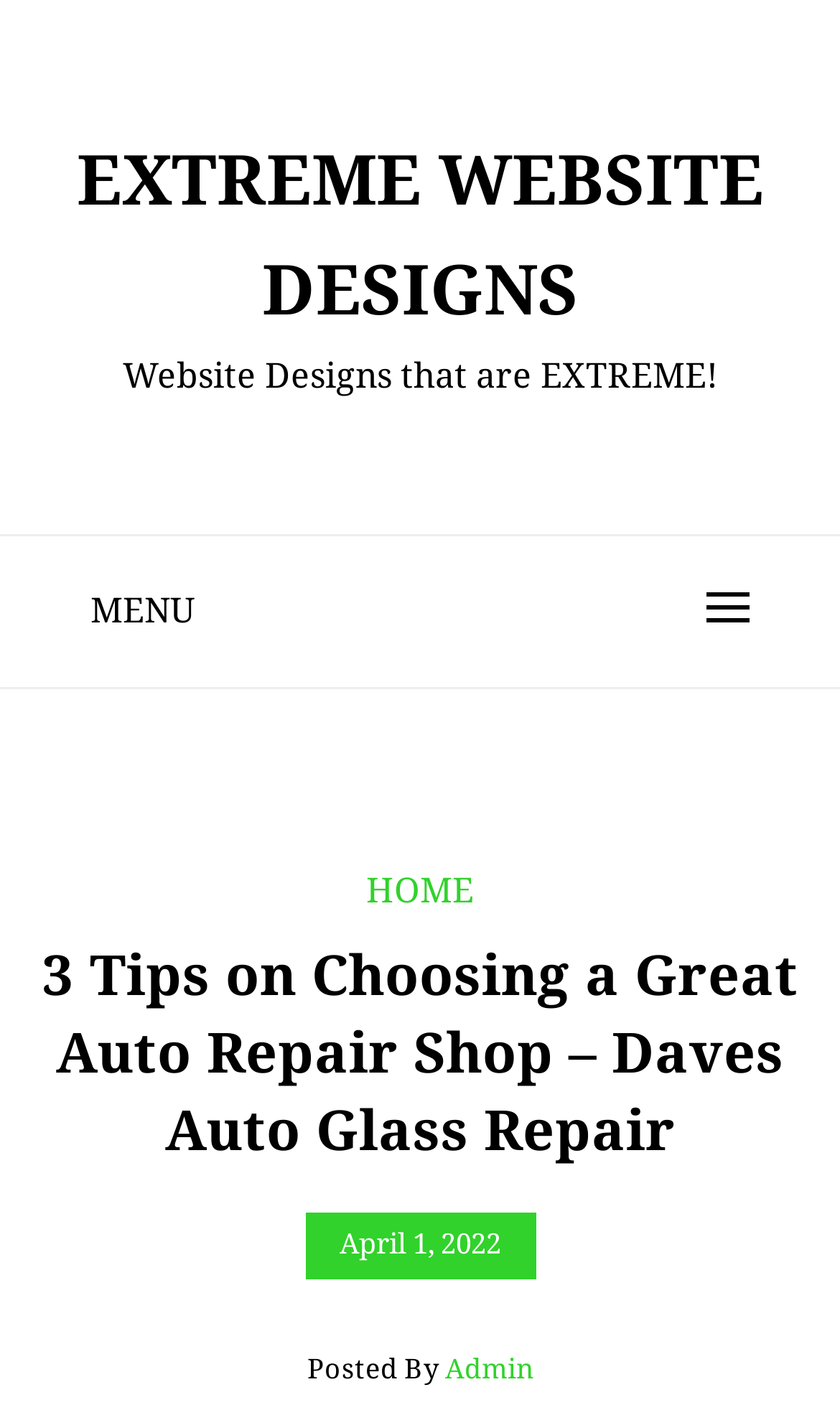Refer to the element description April 1, 2022 and identify the corresponding bounding box in the screenshot. Format the coordinates as (top-left x, top-left y, bottom-right x, bottom-right y) with values in the range of 0 to 1.

[0.363, 0.861, 0.637, 0.907]